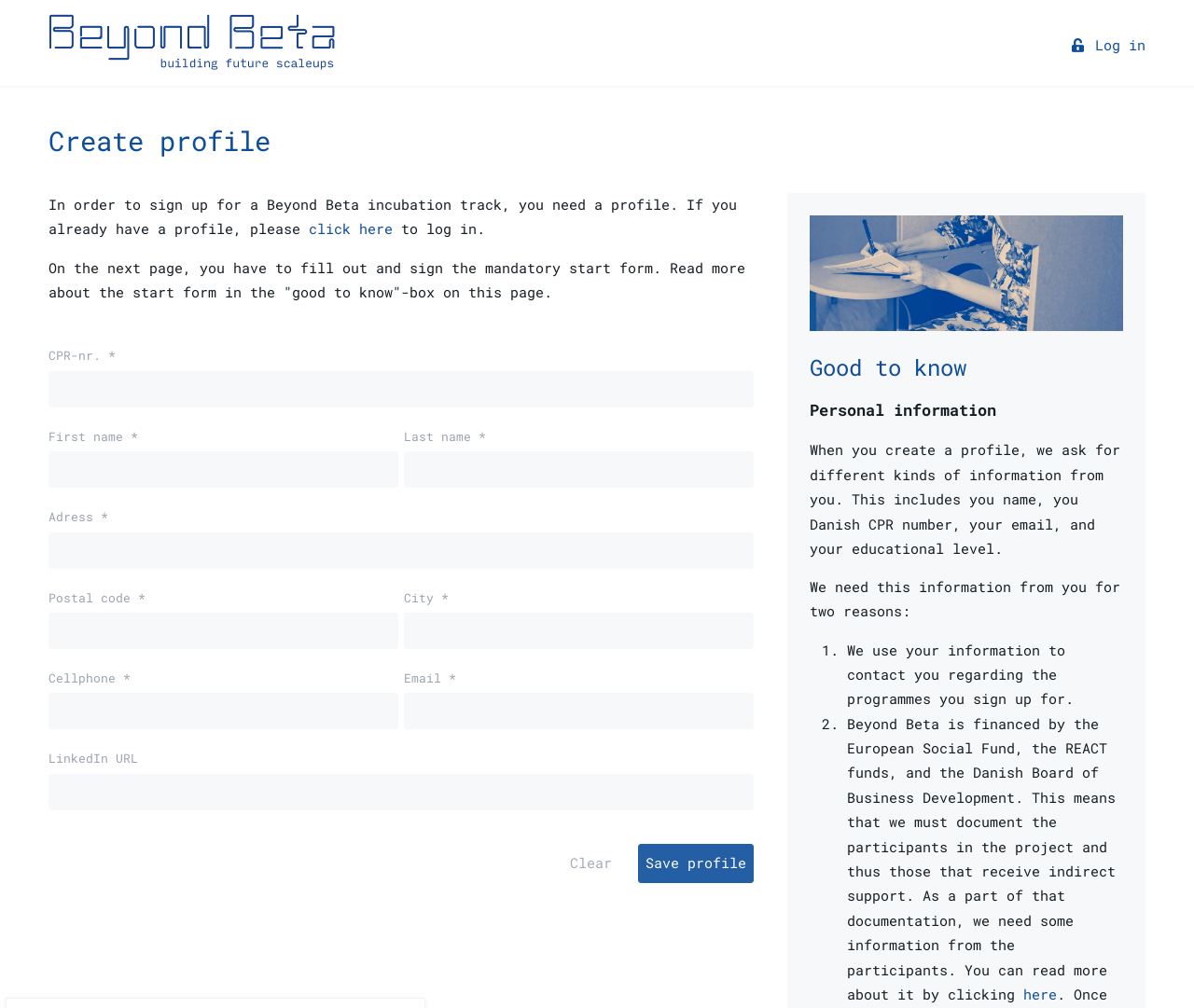Why does Beyond Beta need personal information?
Please use the image to provide an in-depth answer to the question.

According to the webpage, Beyond Beta needs personal information to contact users regarding the programmes they sign up for, and to document the participants in the project as part of the funding requirements from the European Social Fund, the REACT funds, and the Danish Board of Business Development.